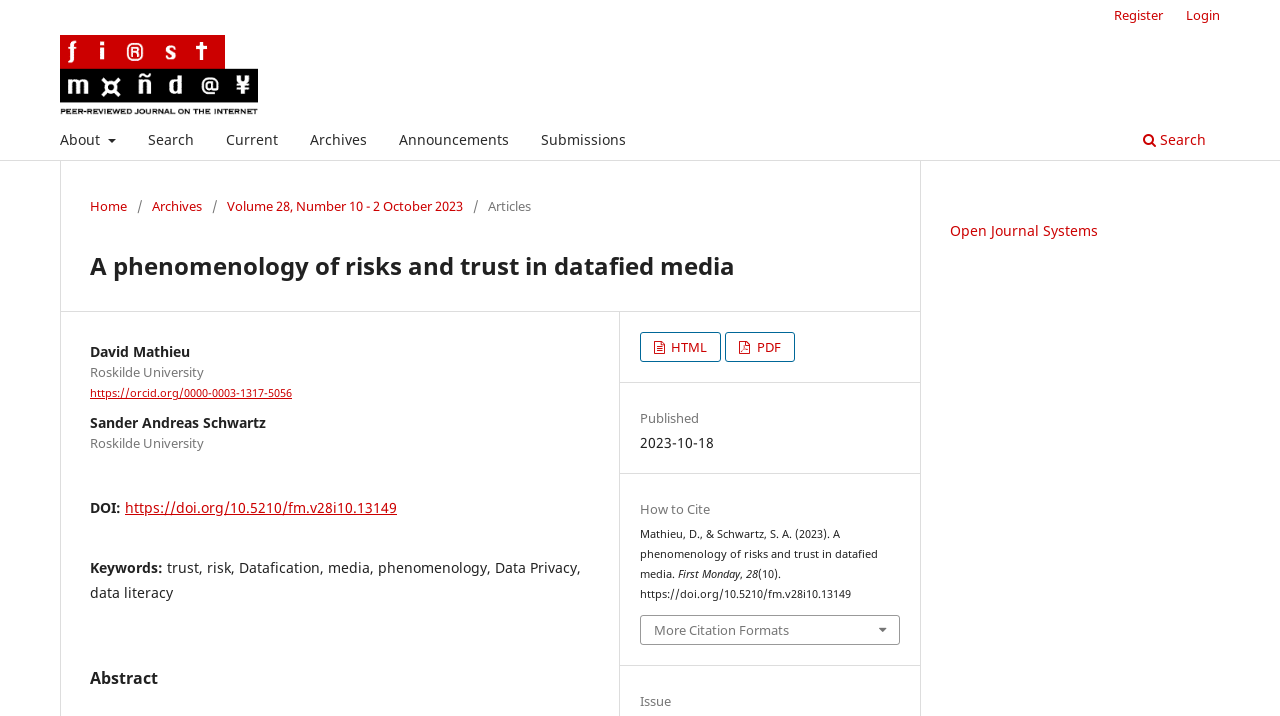What is the DOI of the article? Based on the image, give a response in one word or a short phrase.

https://doi.org/10.5210/fm.v28i10.13149